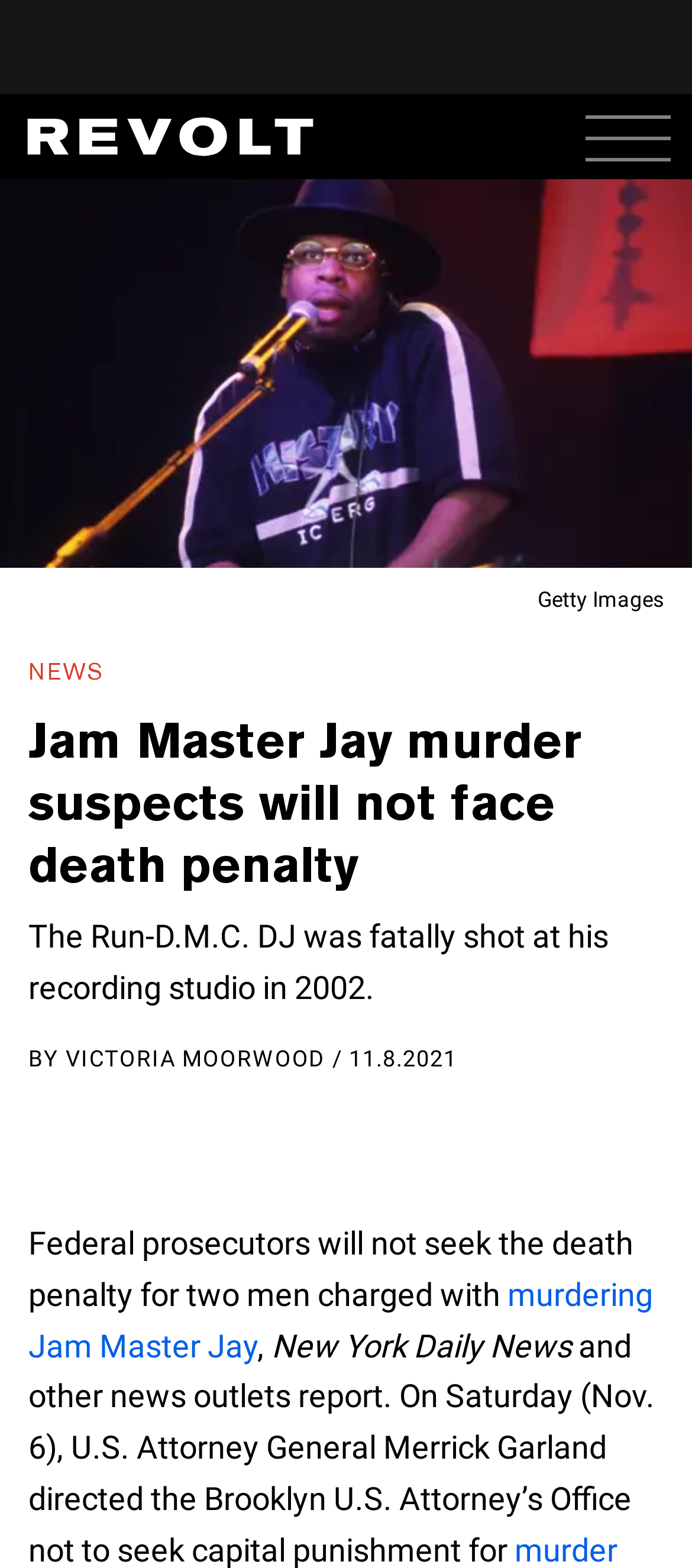What is the occupation of Jam Master Jay?
Please look at the screenshot and answer in one word or a short phrase.

DJ